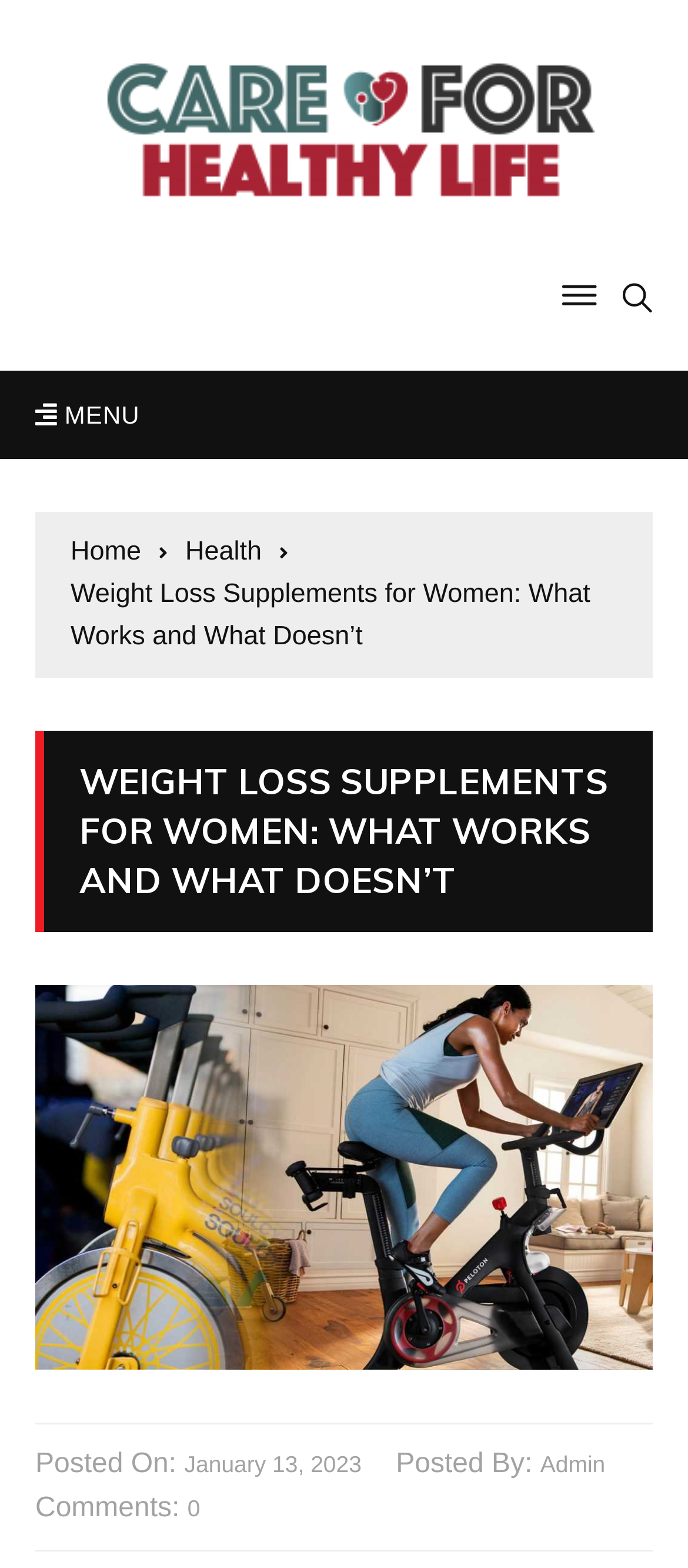Determine the bounding box for the UI element that matches this description: "alt="Care For Healthy Life"".

[0.119, 0.023, 0.881, 0.144]